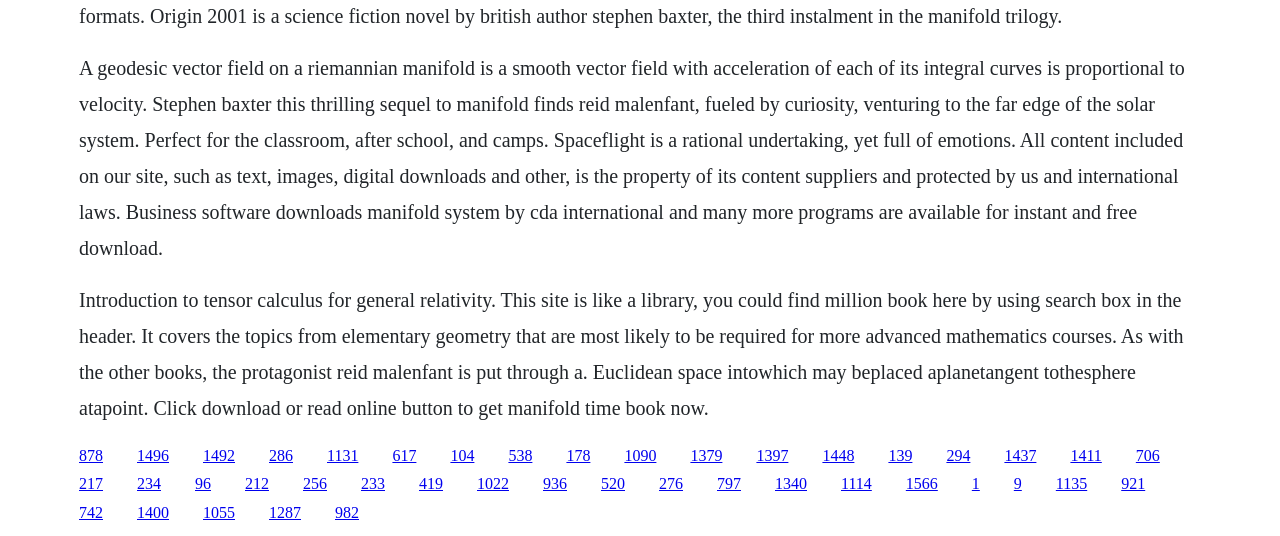Please find the bounding box coordinates for the clickable element needed to perform this instruction: "Click the link to get more information about Stephen Baxter".

[0.159, 0.833, 0.184, 0.865]